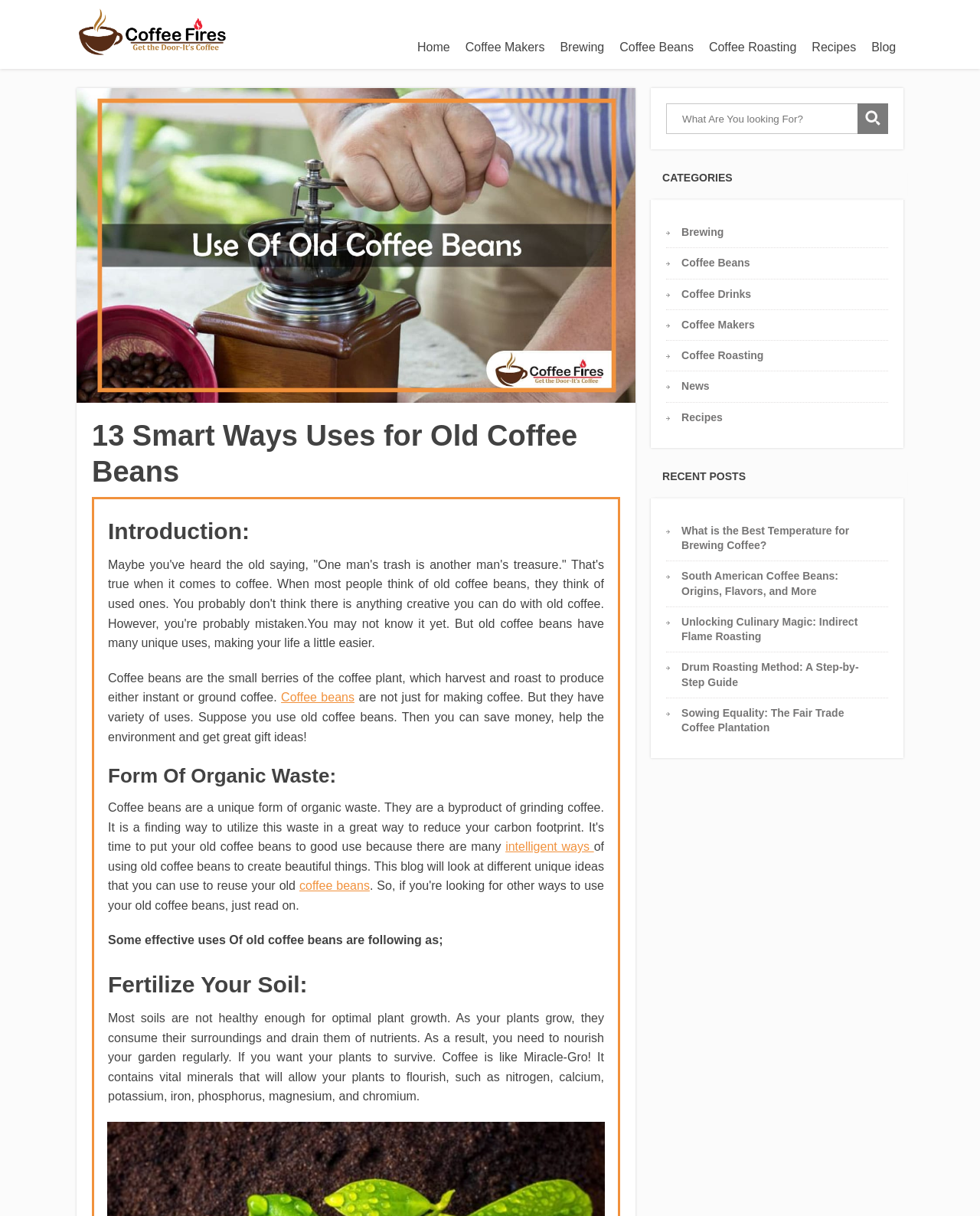Locate the UI element described by Home in the provided webpage screenshot. Return the bounding box coordinates in the format (top-left x, top-left y, bottom-right x, bottom-right y), ensuring all values are between 0 and 1.

[0.418, 0.027, 0.467, 0.051]